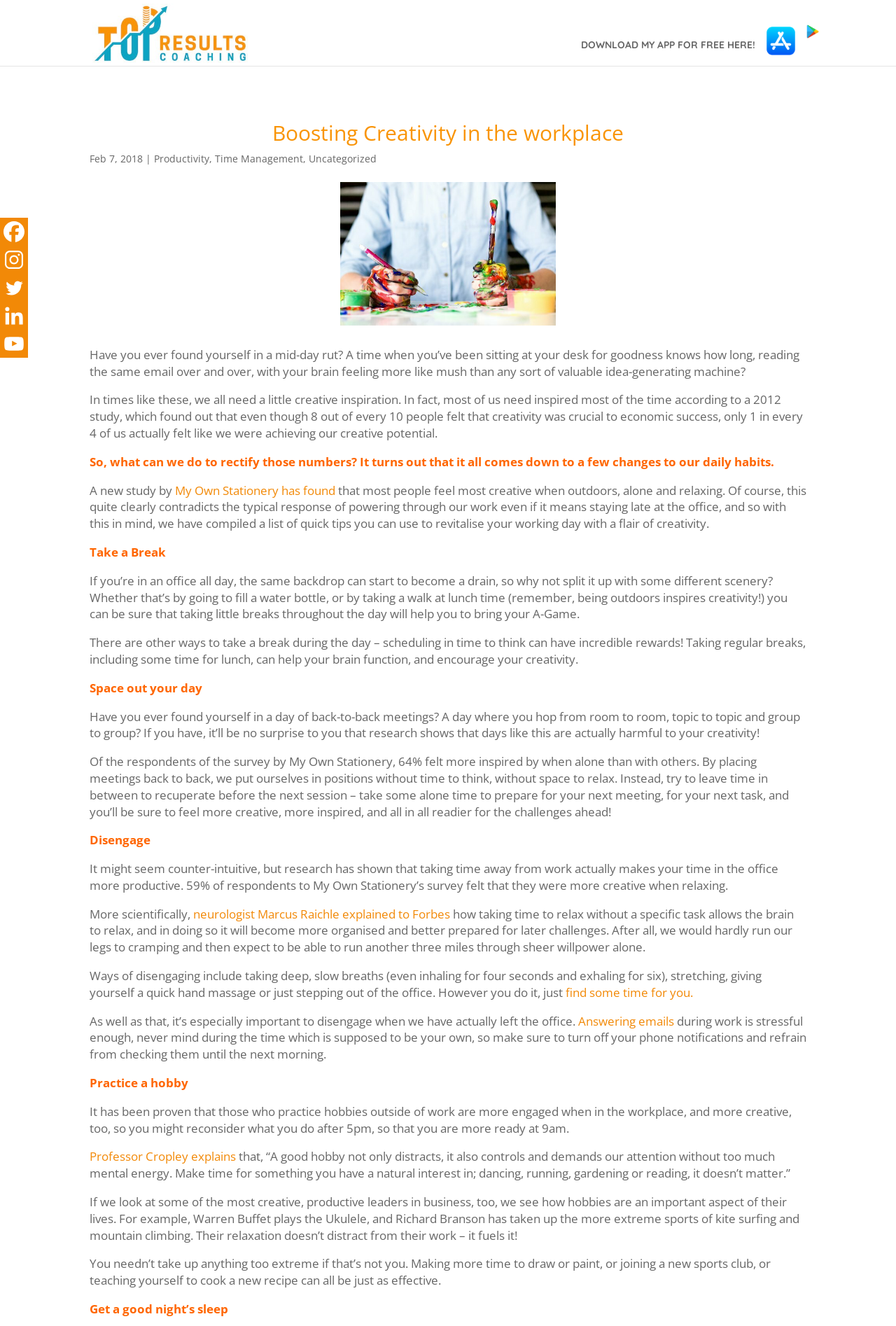Find the bounding box coordinates for the element described here: "Professor Cropley explains".

[0.1, 0.866, 0.263, 0.878]